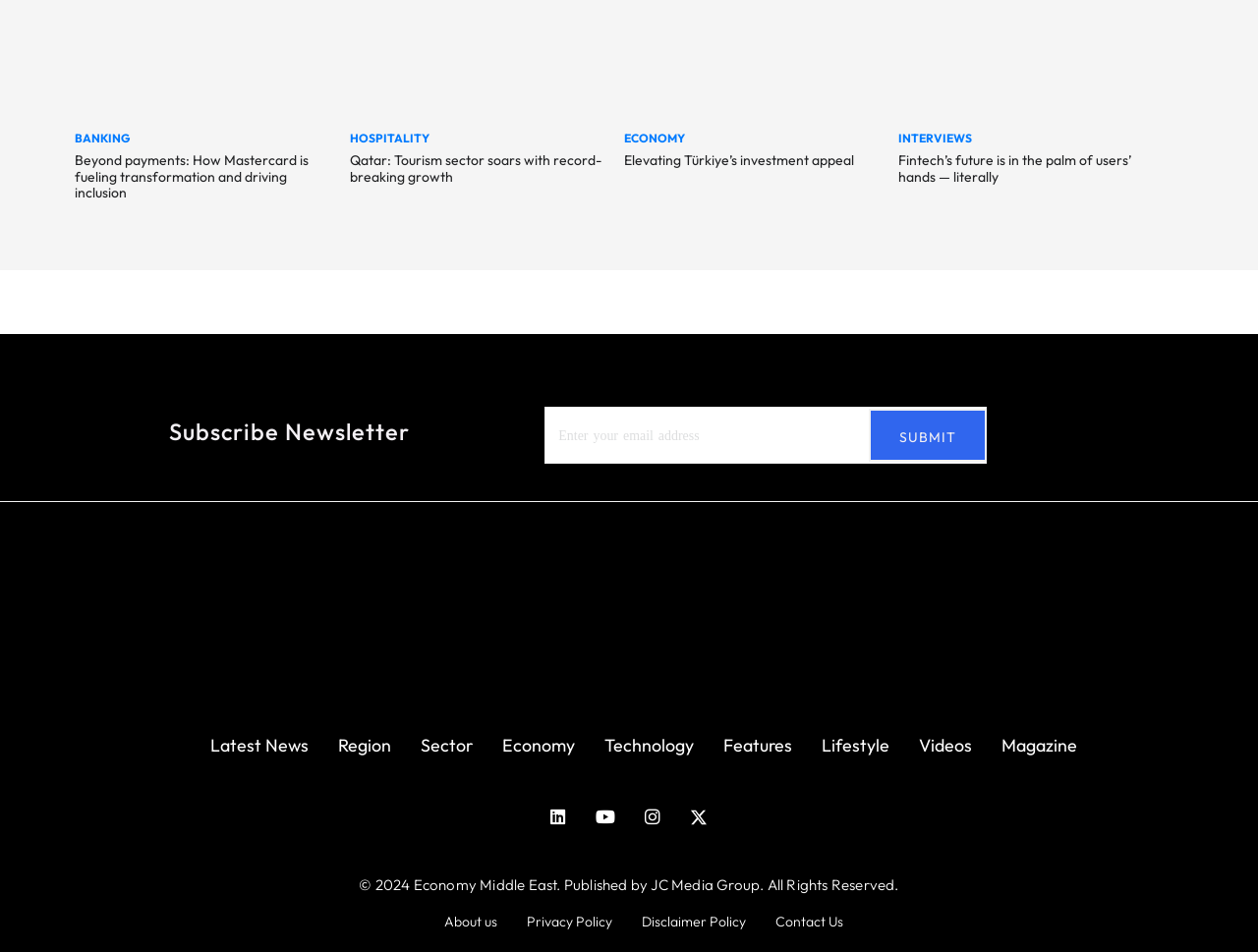Given the content of the image, can you provide a detailed answer to the question?
What is the copyright information?

The static text at the bottom of the webpage mentions the copyright information, which is 2024 Economy Middle East, published by JC Media Group, and all rights are reserved.